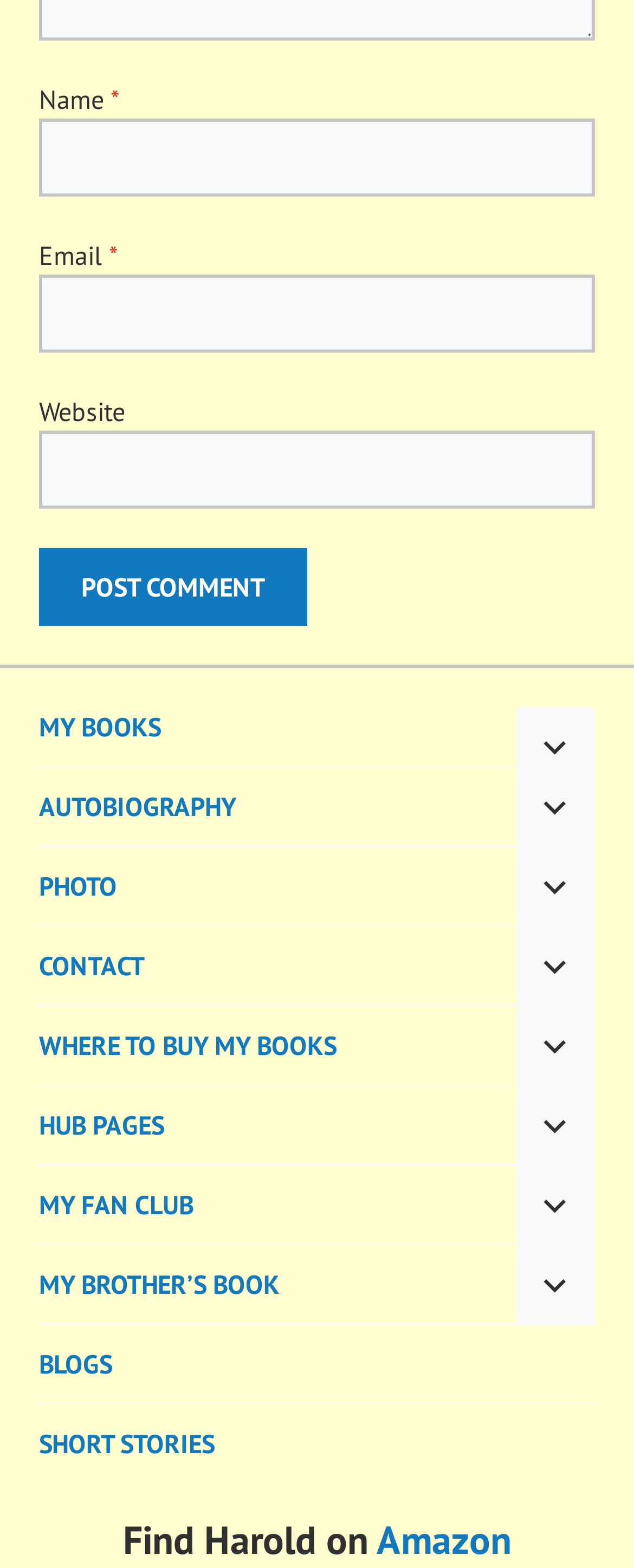What is the purpose of the 'Post Comment' button?
Please respond to the question with as much detail as possible.

The 'Post Comment' button is located below the 'Website' textbox, and it is likely that the user needs to fill in the 'Name', 'Email', and optionally 'Website' fields before clicking this button to submit their comment.